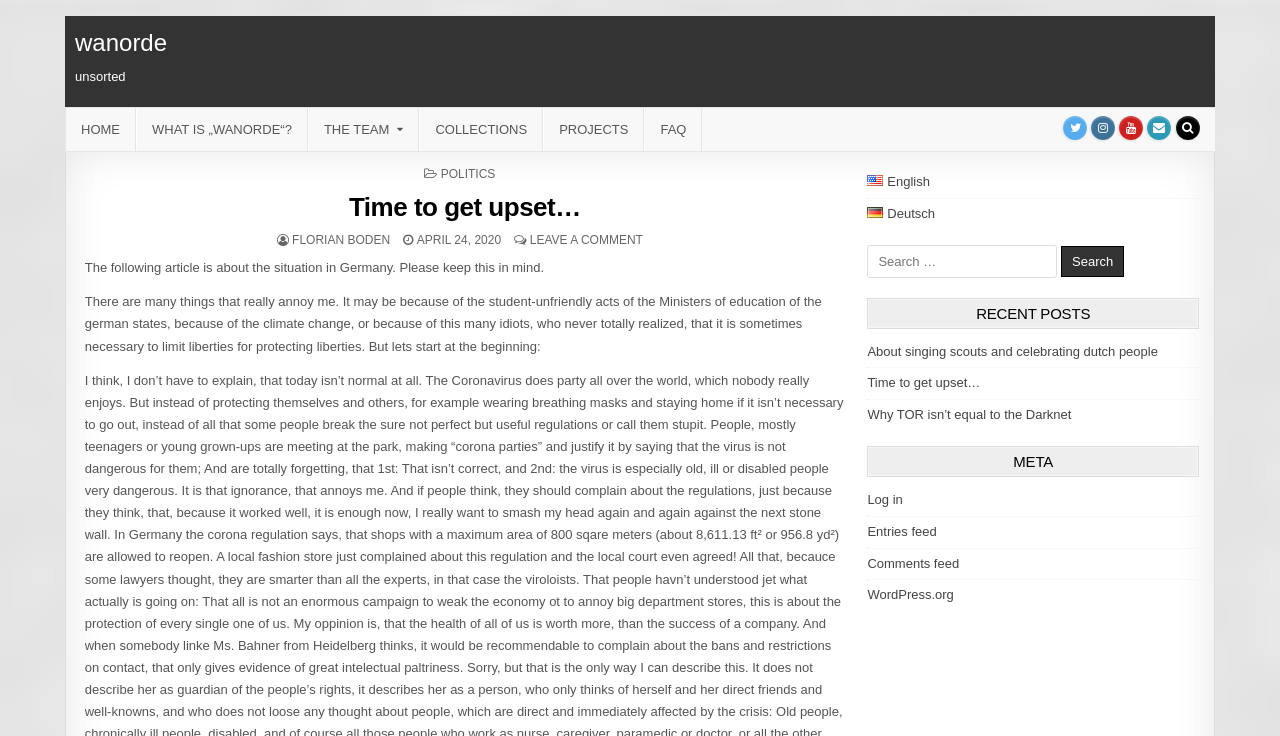Locate the bounding box coordinates of the clickable region necessary to complete the following instruction: "Visit the 'Twitter' page". Provide the coordinates in the format of four float numbers between 0 and 1, i.e., [left, top, right, bottom].

[0.83, 0.158, 0.849, 0.19]